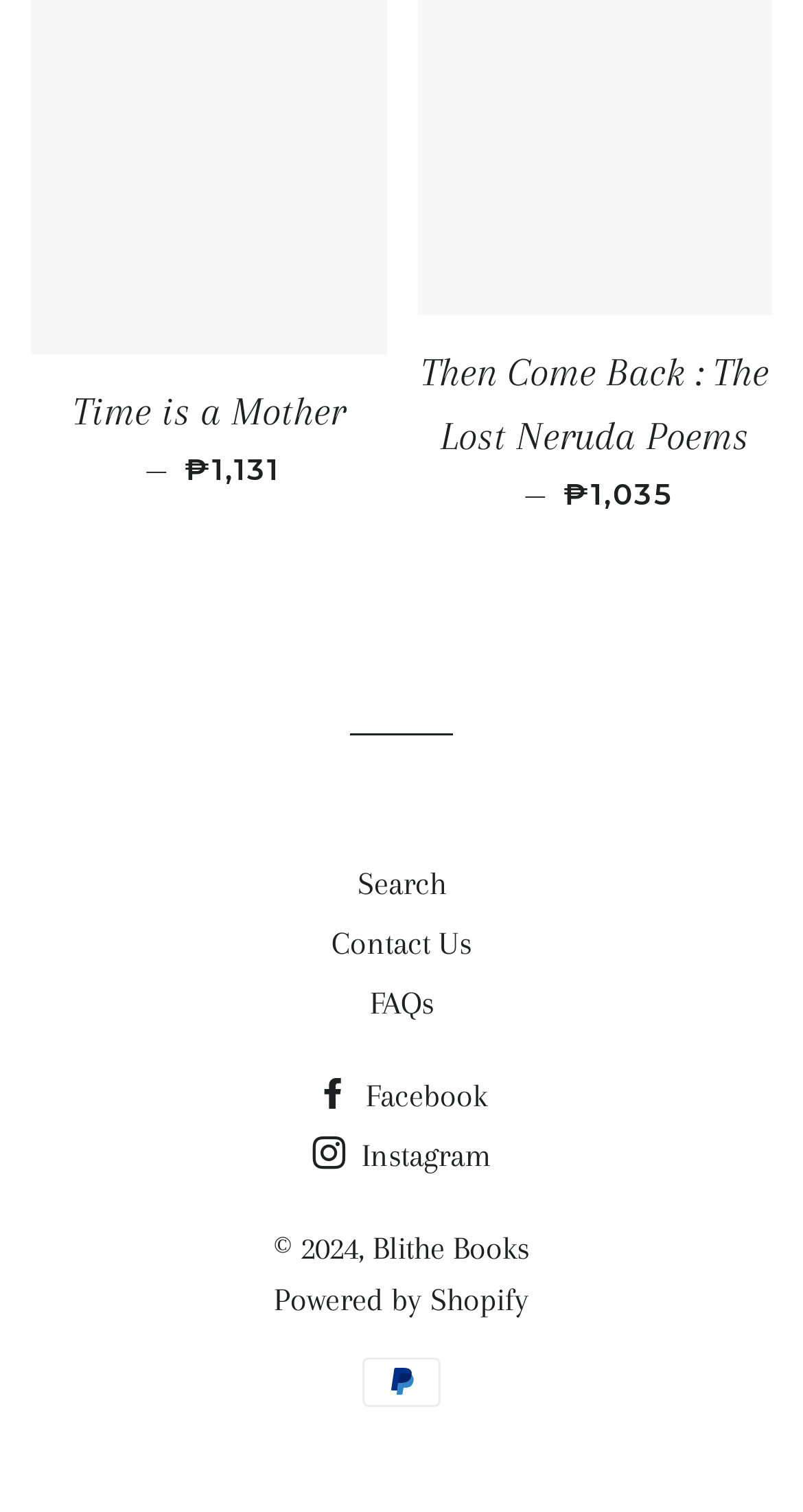Refer to the image and provide an in-depth answer to the question: 
What payment method is accepted?

The image of the PayPal logo at the bottom of the webpage indicates that PayPal is an accepted payment method for transactions on this website.